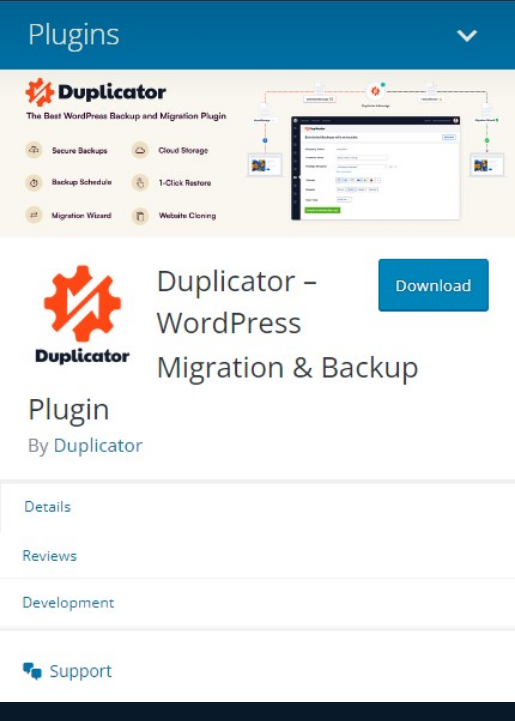Please reply to the following question using a single word or phrase: 
What options are available below the primary information?

Details, Reviews, Development, Support